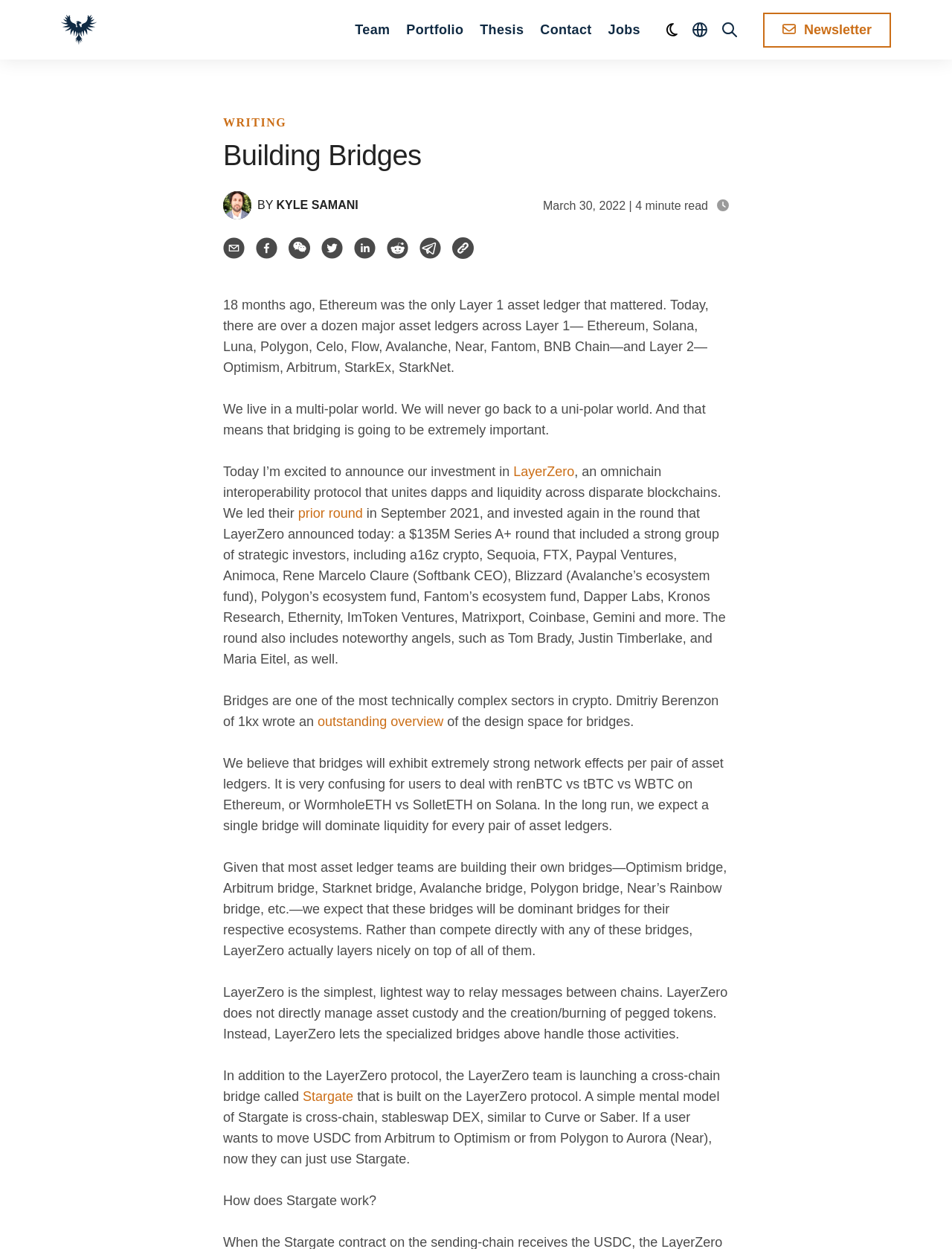How many months ago was the prior round of investment mentioned in the article?
Please look at the screenshot and answer using one word or phrase.

18 months